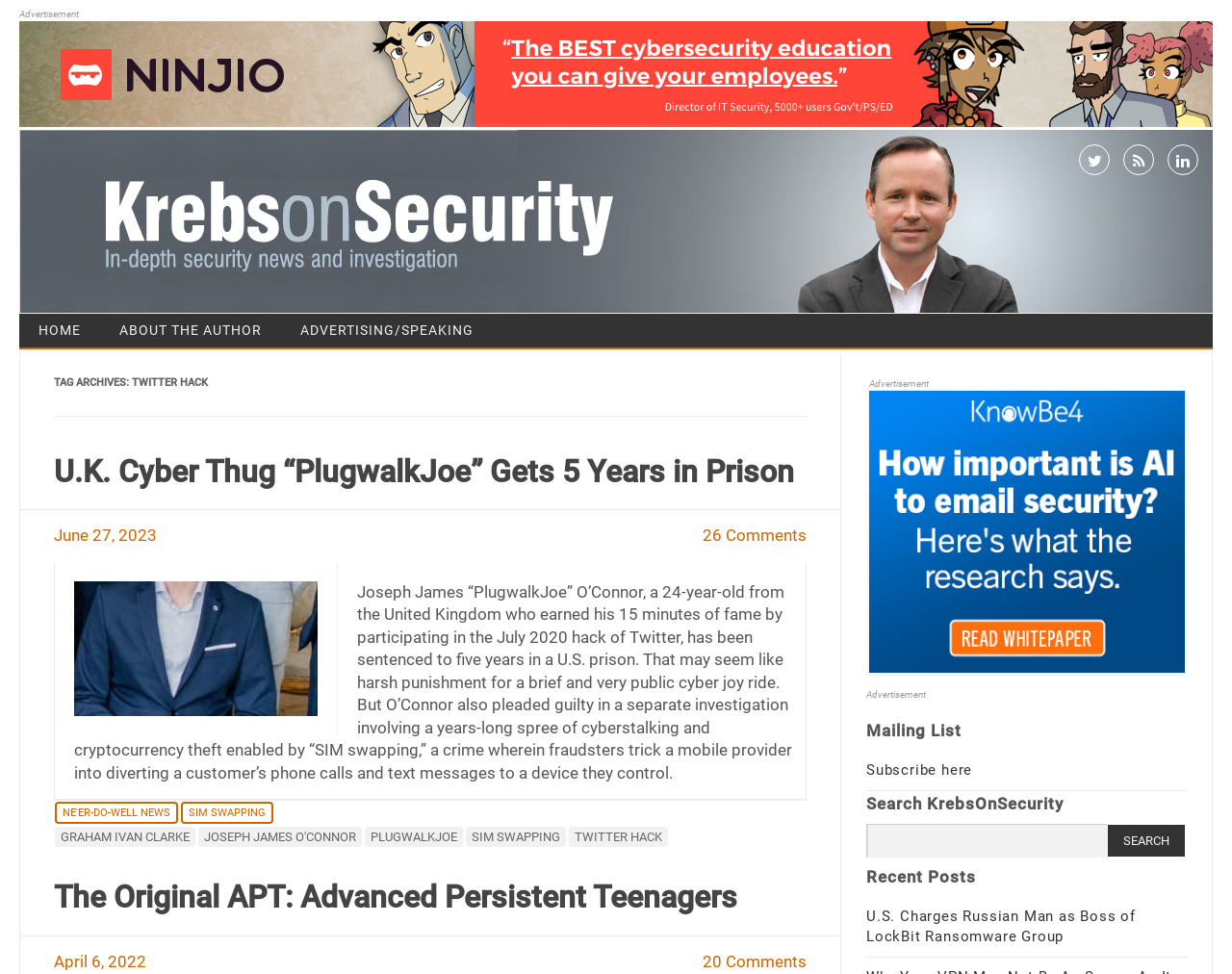Look at the image and give a detailed response to the following question: How many recent posts are listed?

I found the recent posts section and looked for link elements with article titles. There is only one link element with an article title, which indicates that there is only one recent post listed.